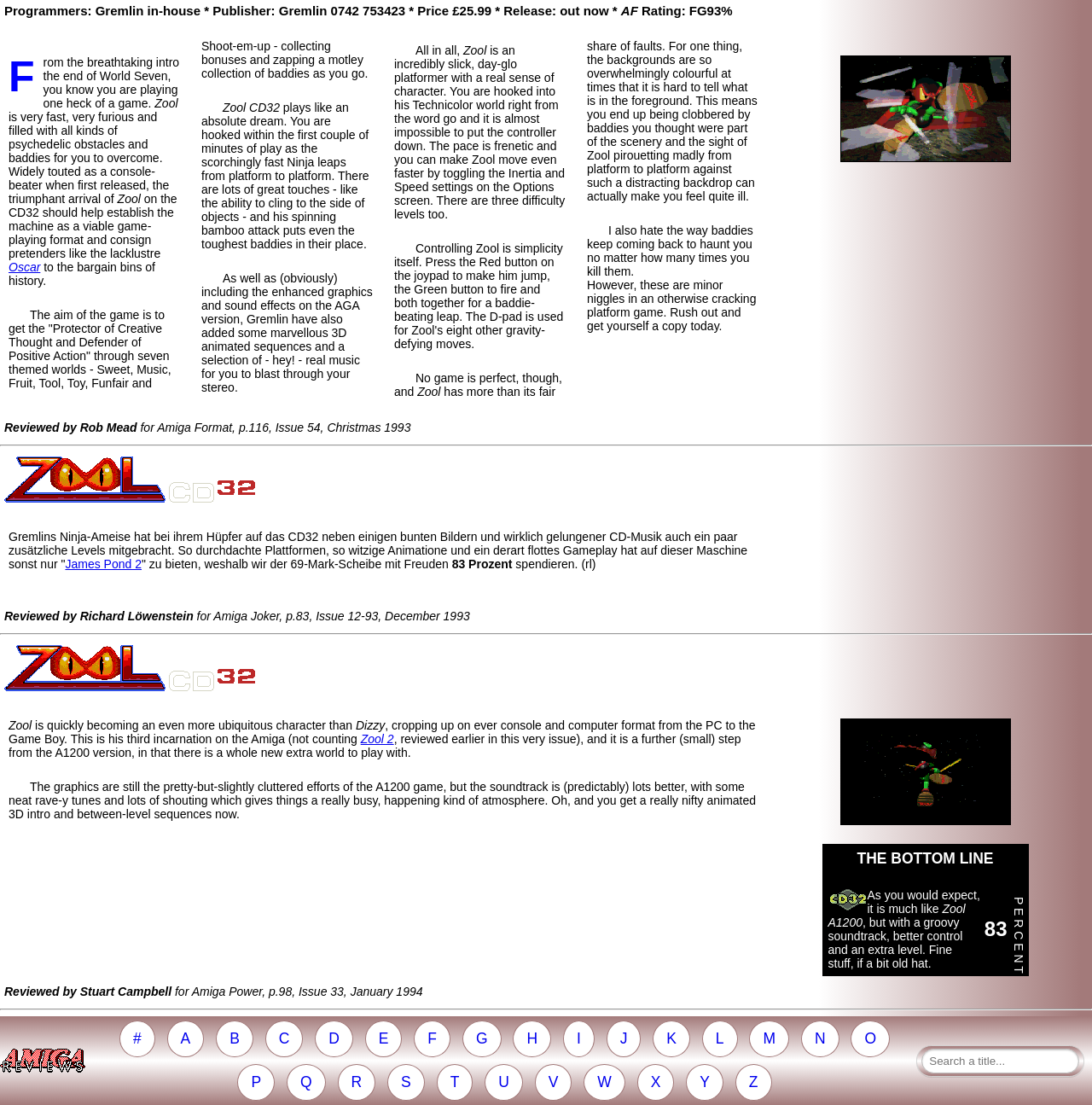Can you identify the bounding box coordinates of the clickable region needed to carry out this instruction: 'check the rating of Zool 1 CD32'? The coordinates should be four float numbers within the range of 0 to 1, stated as [left, top, right, bottom].

[0.414, 0.504, 0.469, 0.517]